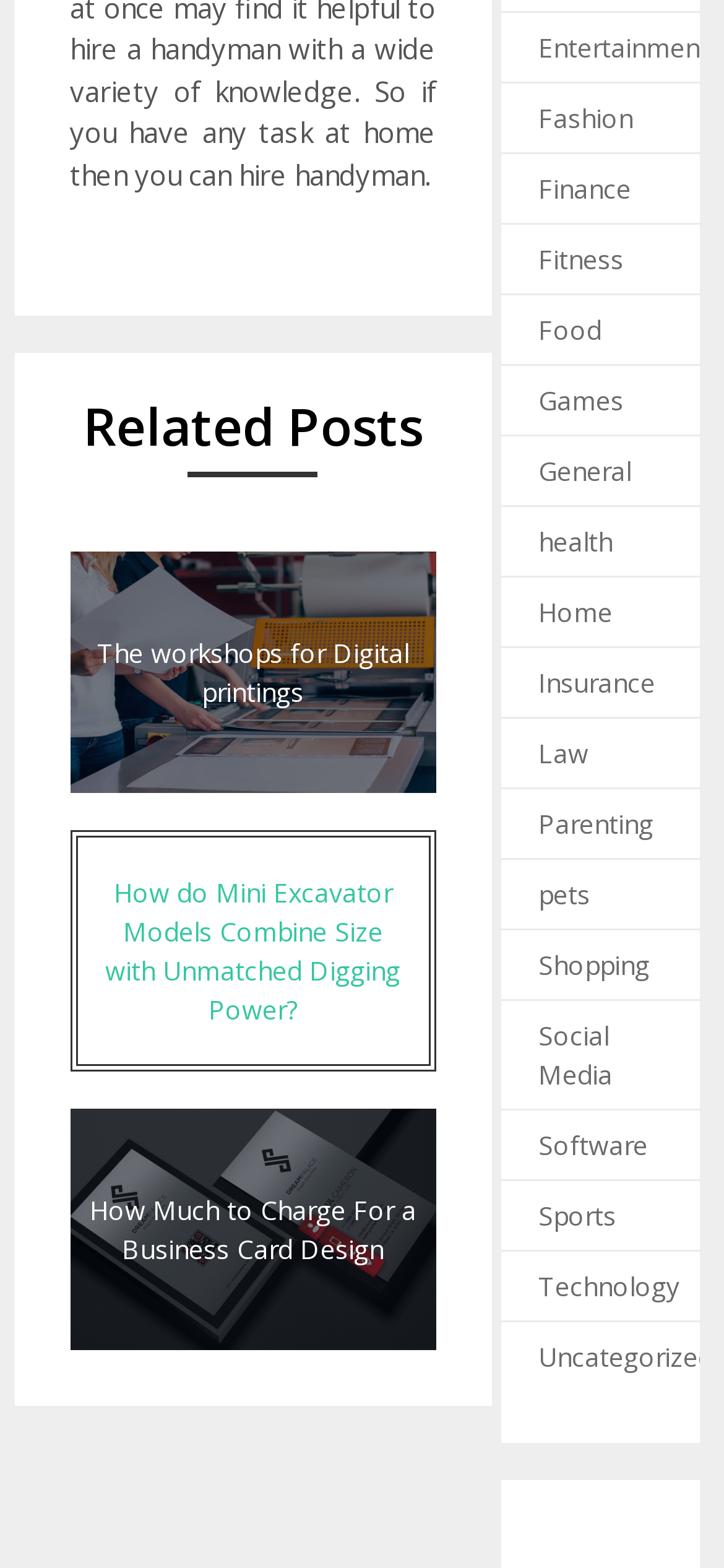Please specify the bounding box coordinates of the clickable region to carry out the following instruction: "Browse 'Technology'". The coordinates should be four float numbers between 0 and 1, in the format [left, top, right, bottom].

[0.743, 0.809, 0.938, 0.831]